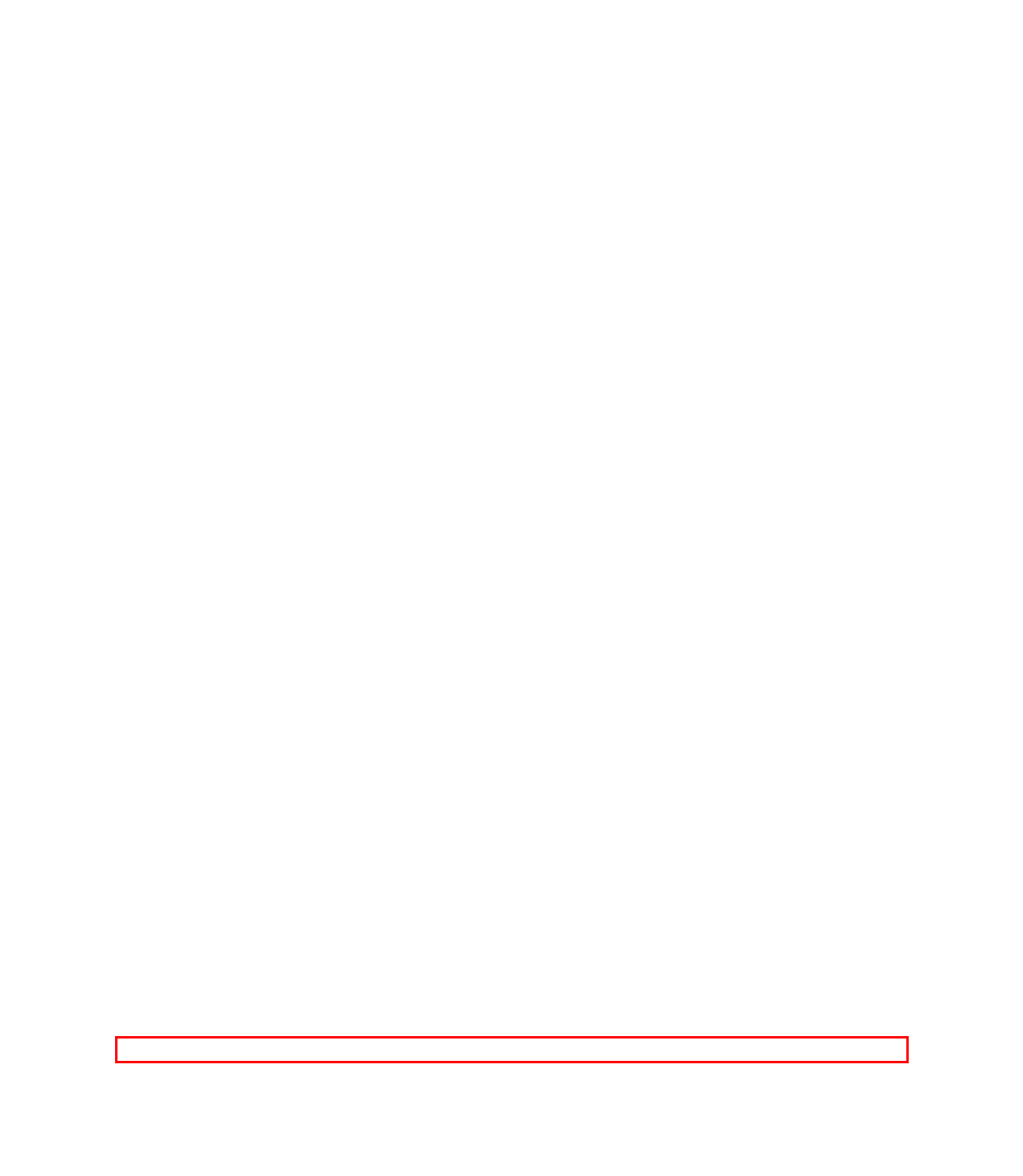You are given a webpage screenshot with a red bounding box around a UI element. Extract and generate the text inside this red bounding box.

Want to work on setting and reaching mental health goals for the new year? Check out these tips on making and keeping your goals!